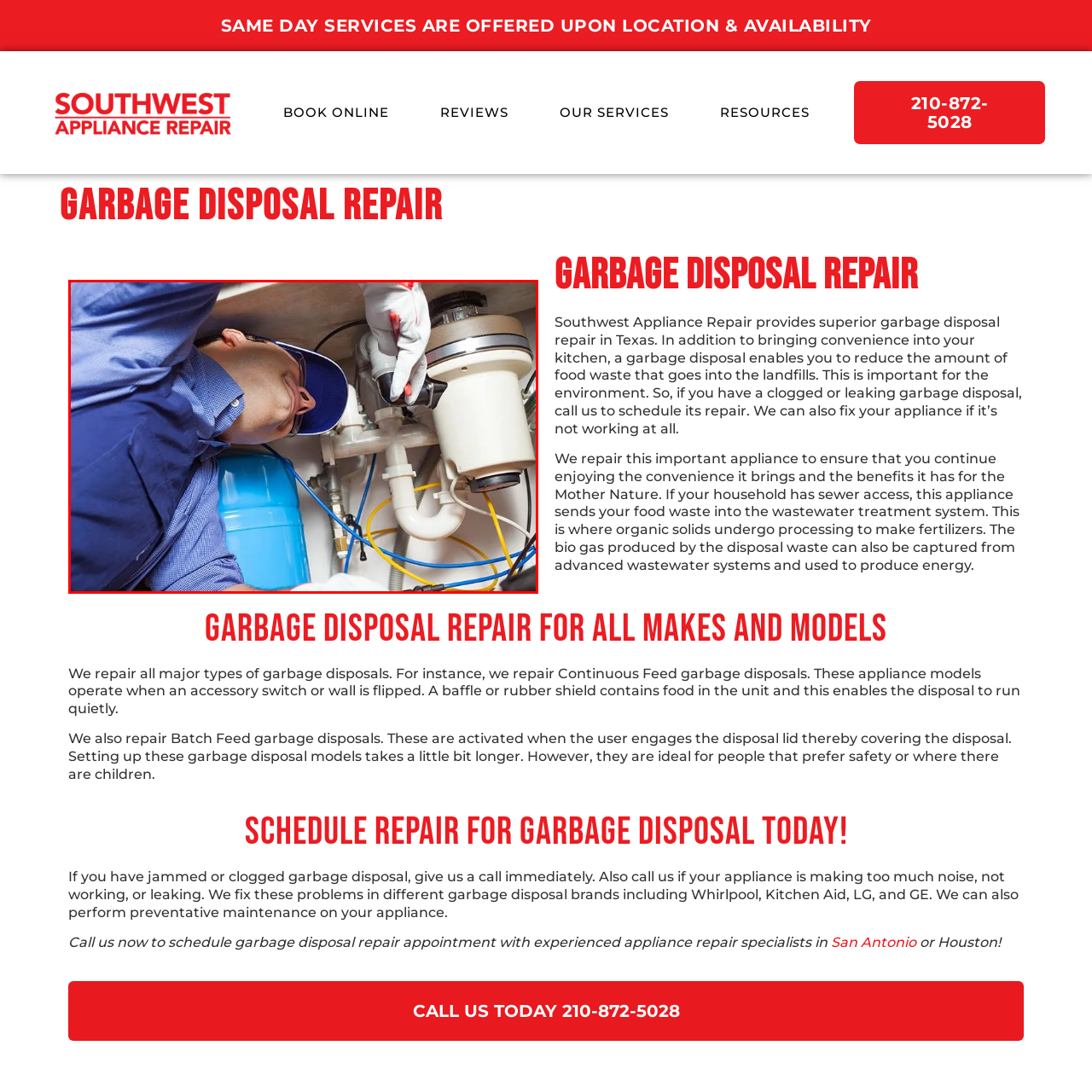What is the purpose of the appliance being repaired?
Inspect the image inside the red bounding box and answer the question with as much detail as you can.

The garbage disposal system being repaired serves the purpose of reducing food waste and contributing positively to the environment, as highlighted by Southwest Appliance Repair in the caption.